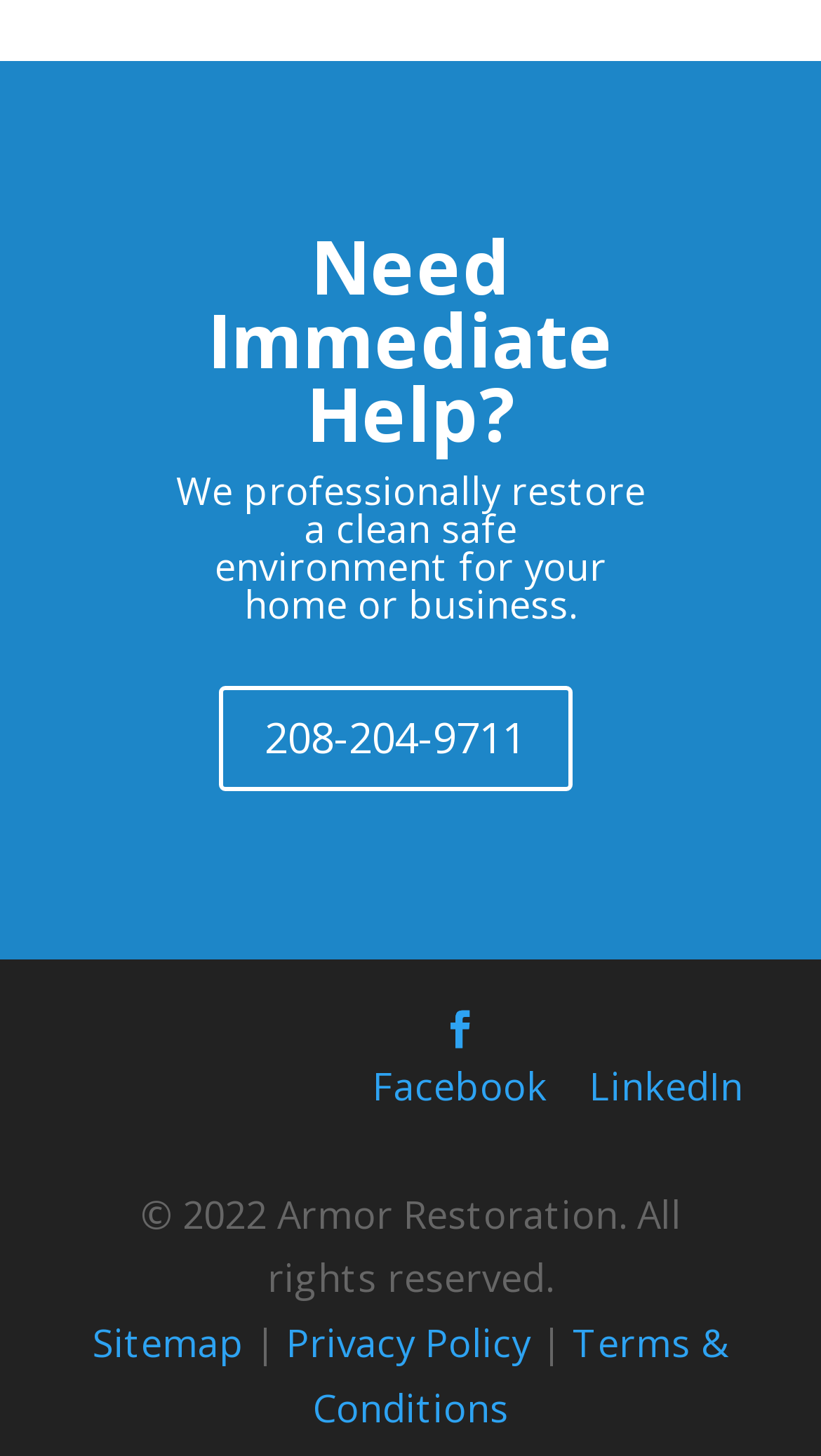Give a one-word or short-phrase answer to the following question: 
What is the purpose of this webpage?

Restoration services